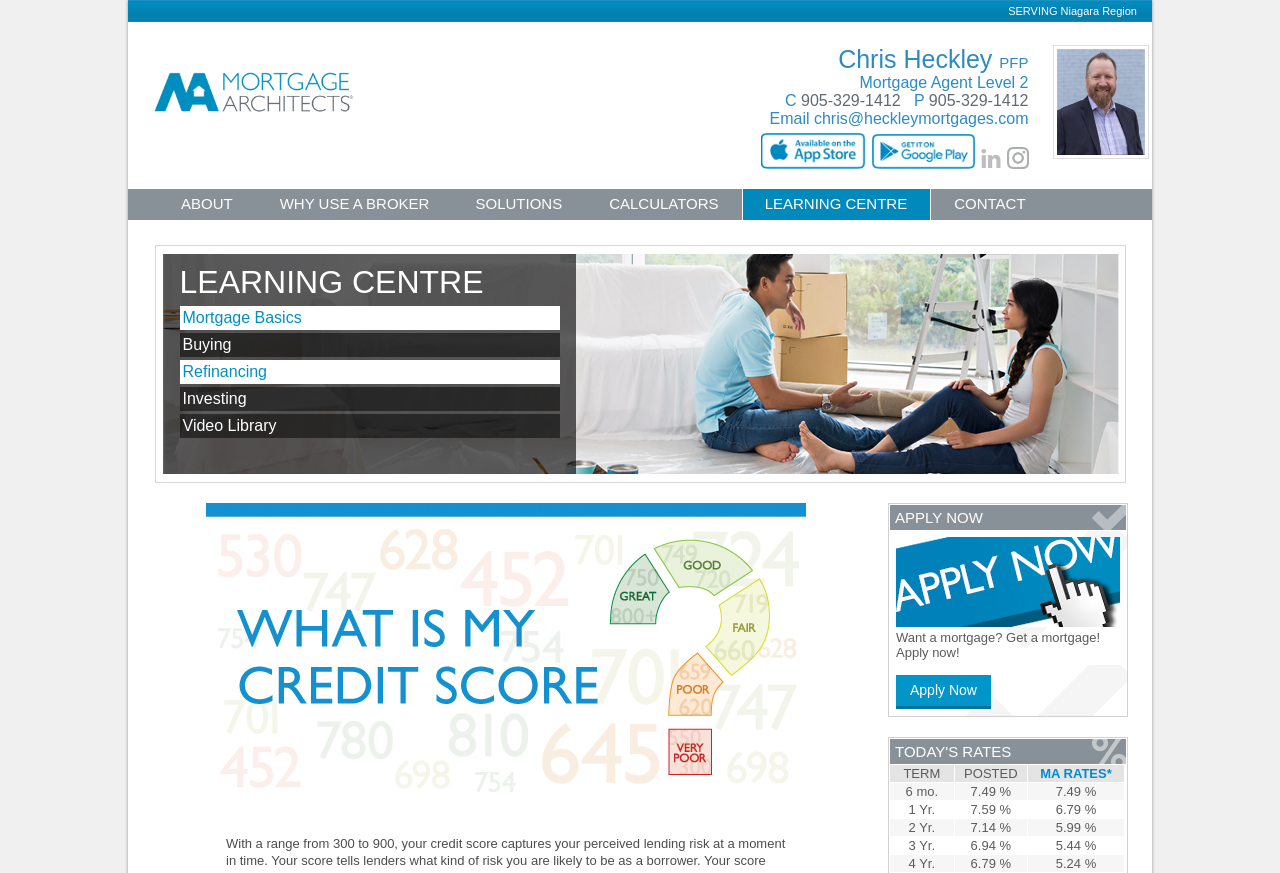Can you find the bounding box coordinates for the element that needs to be clicked to execute this instruction: "Click the 'Apply Now' button"? The coordinates should be given as four float numbers between 0 and 1, i.e., [left, top, right, bottom].

[0.7, 0.773, 0.774, 0.812]